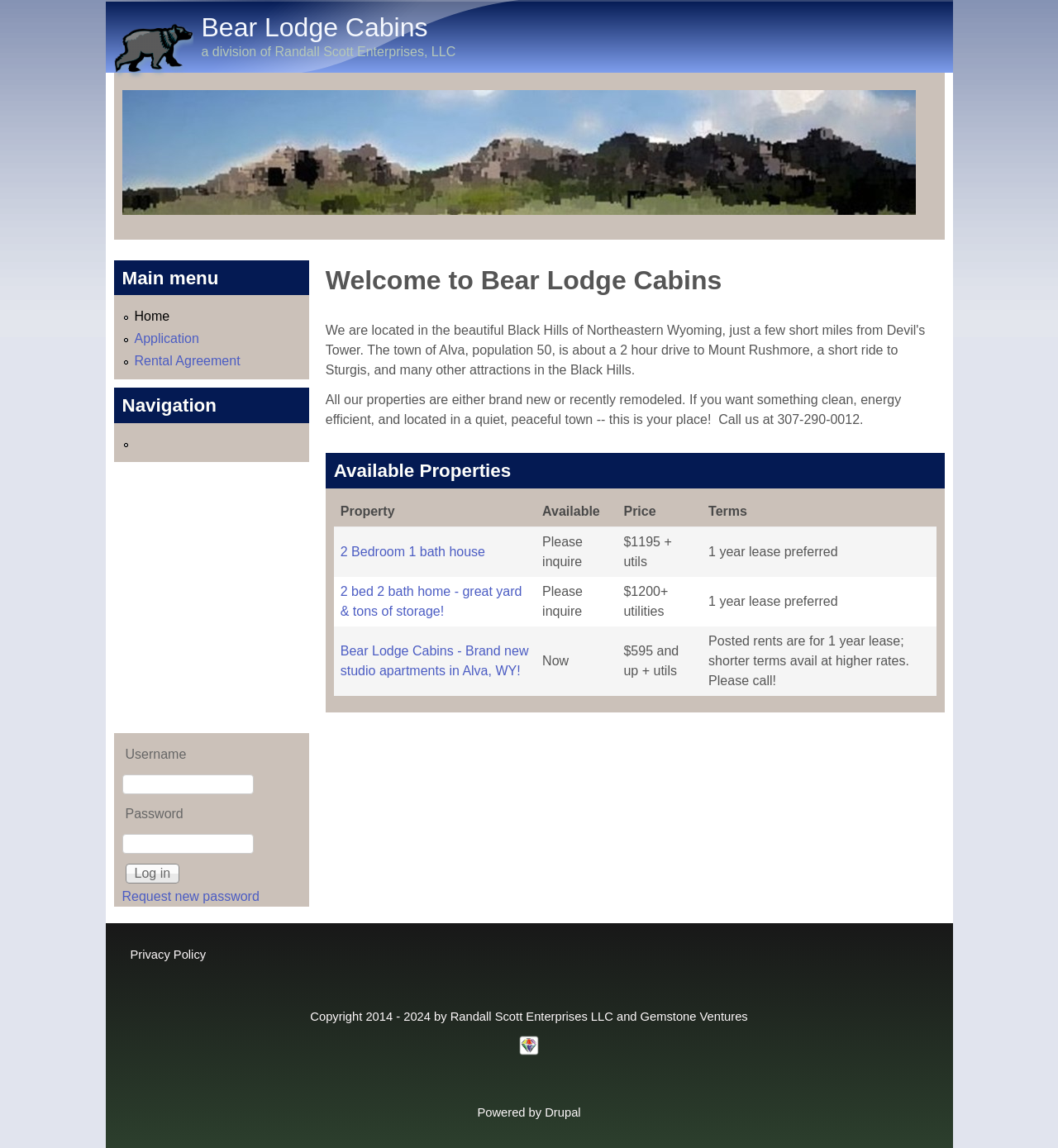Please identify the bounding box coordinates of the region to click in order to complete the given instruction: "View the 'Available Properties' table". The coordinates should be four float numbers between 0 and 1, i.e., [left, top, right, bottom].

[0.308, 0.395, 0.893, 0.425]